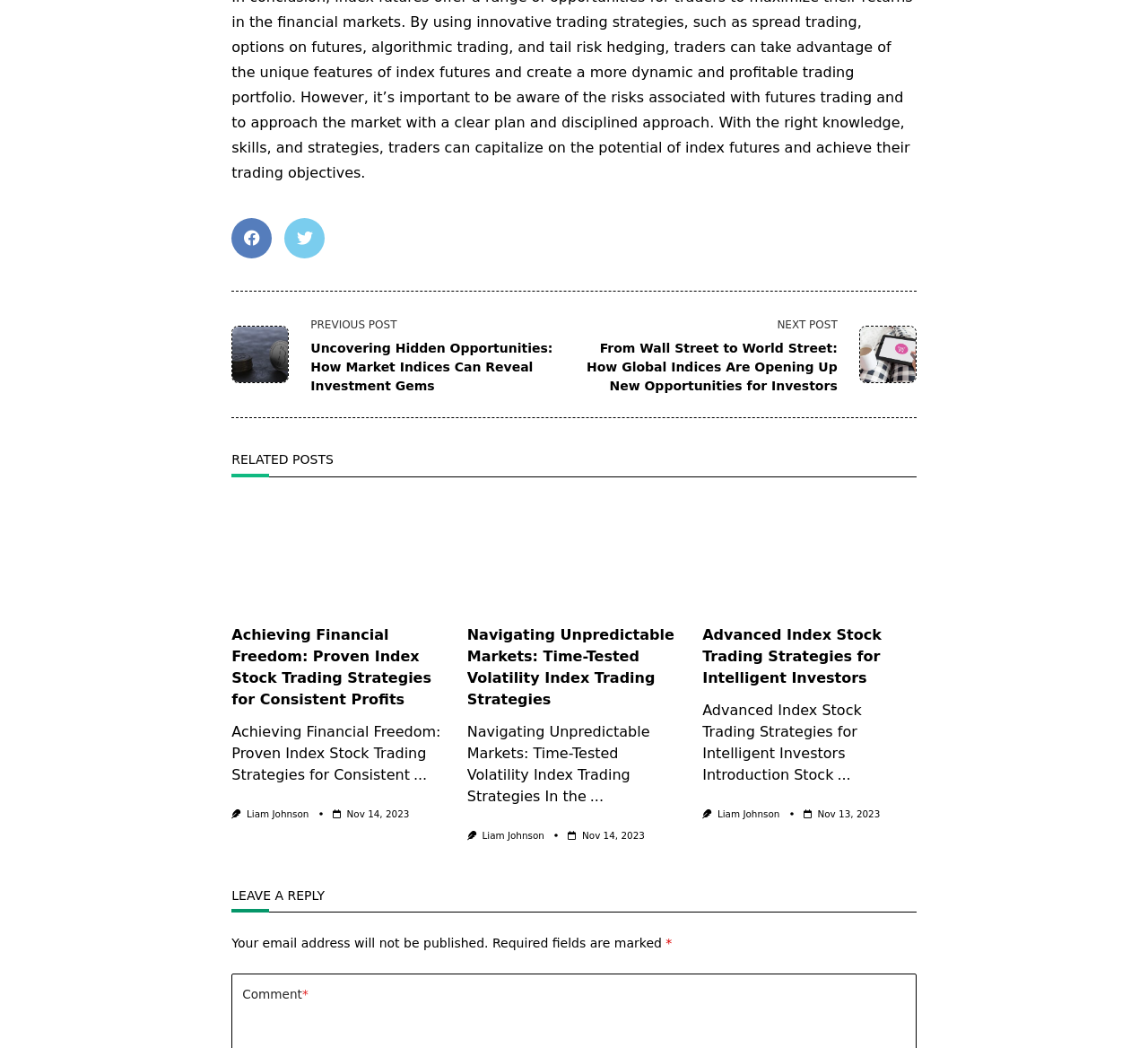Please determine the bounding box coordinates of the clickable area required to carry out the following instruction: "Leave a reply". The coordinates must be four float numbers between 0 and 1, represented as [left, top, right, bottom].

[0.202, 0.846, 0.798, 0.871]